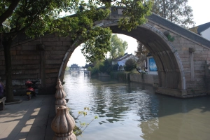Describe all significant details and elements found in the image.

The image captures a picturesque canal scene featuring a gracefully arched stone bridge nestled among lush greenery. The bridge, with its weathered stonework, creates a charming passage over the calm water, inviting viewers to imagine the tranquil waters below. In the background, traditional buildings line the canal, showcasing their classic architecture, which reflects the rich cultural heritage of the area. This serene setting embodies the essence of calm in travel, encouraging the viewer to reflect on the stories and memories that such journeys can evoke. This image is part of a narrative about the value of keeping a travel journal, illustrating how travel experiences can be cherished and recalled through thoughtful reflection.